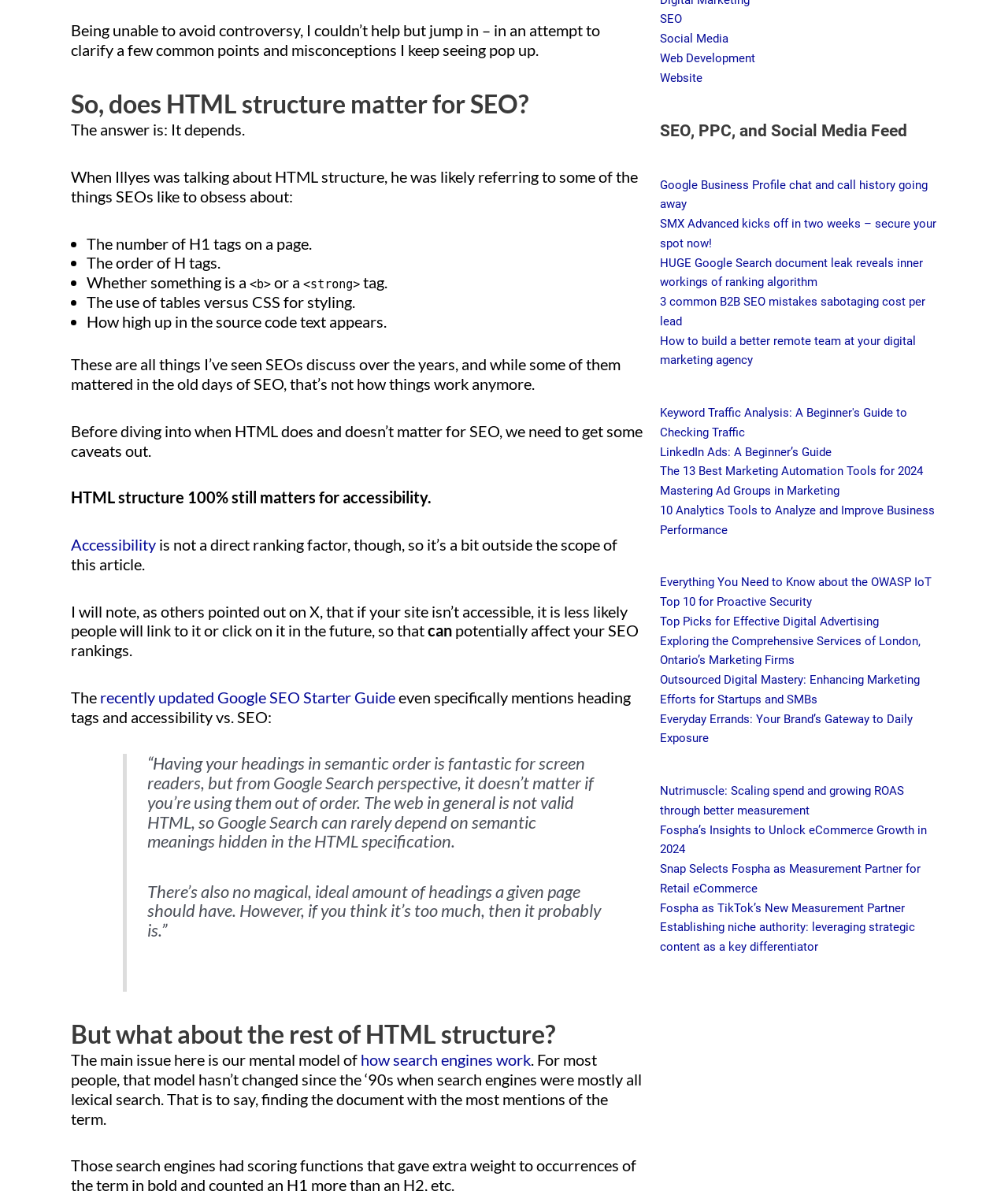Identify the bounding box of the UI element that matches this description: "Podcast".

None